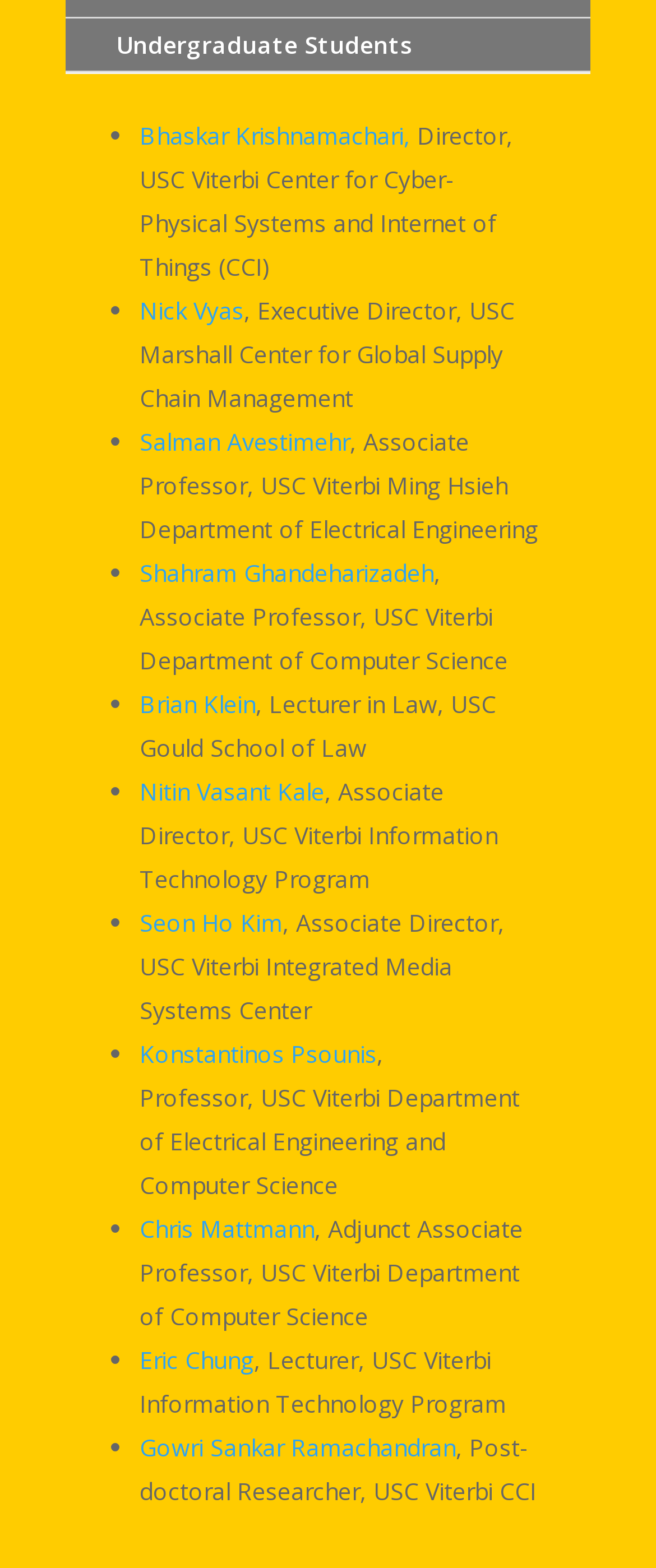Find the bounding box coordinates of the clickable region needed to perform the following instruction: "Learn more about Shahram Ghandeharizadeh". The coordinates should be provided as four float numbers between 0 and 1, i.e., [left, top, right, bottom].

[0.213, 0.355, 0.662, 0.376]